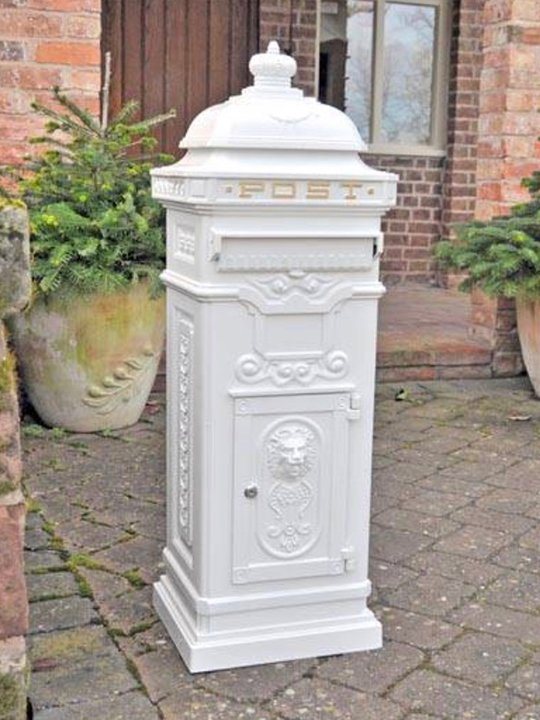Give a comprehensive caption for the image.

This elegant white post box combines vintage charm with practical design, making it an ideal addition to any wedding venue. Featuring ornate detailing and the word "POST" elegantly inscribed on the lid, it stands as a stylish yet functional element for guests to deposit cards and well-wishes. The post box not only alleviates the hassle of collecting cards throughout the celebration but also enhances the aesthetic appeal of the event. Its classic design is complemented by a secure compartment, ensuring that the precious notes received are safely stored until they can be retrieved. This concept has proven to be popular among couples, as it adds a lovely touch while simplifying the wedding day experience.